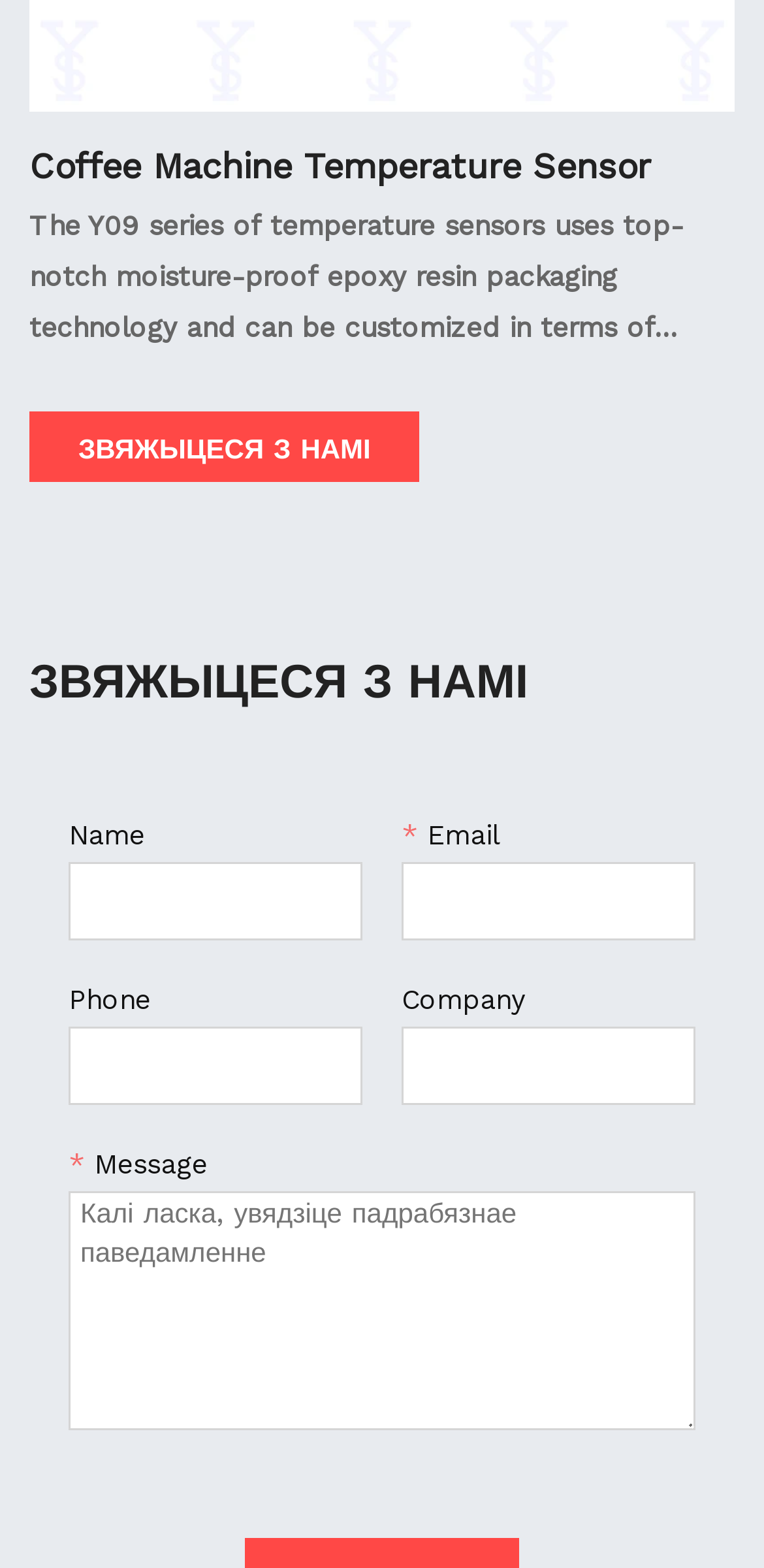What is the default text in the message textbox?
Look at the image and answer the question using a single word or phrase.

Калі ласка, увядзіце падрабязнае паведамленне